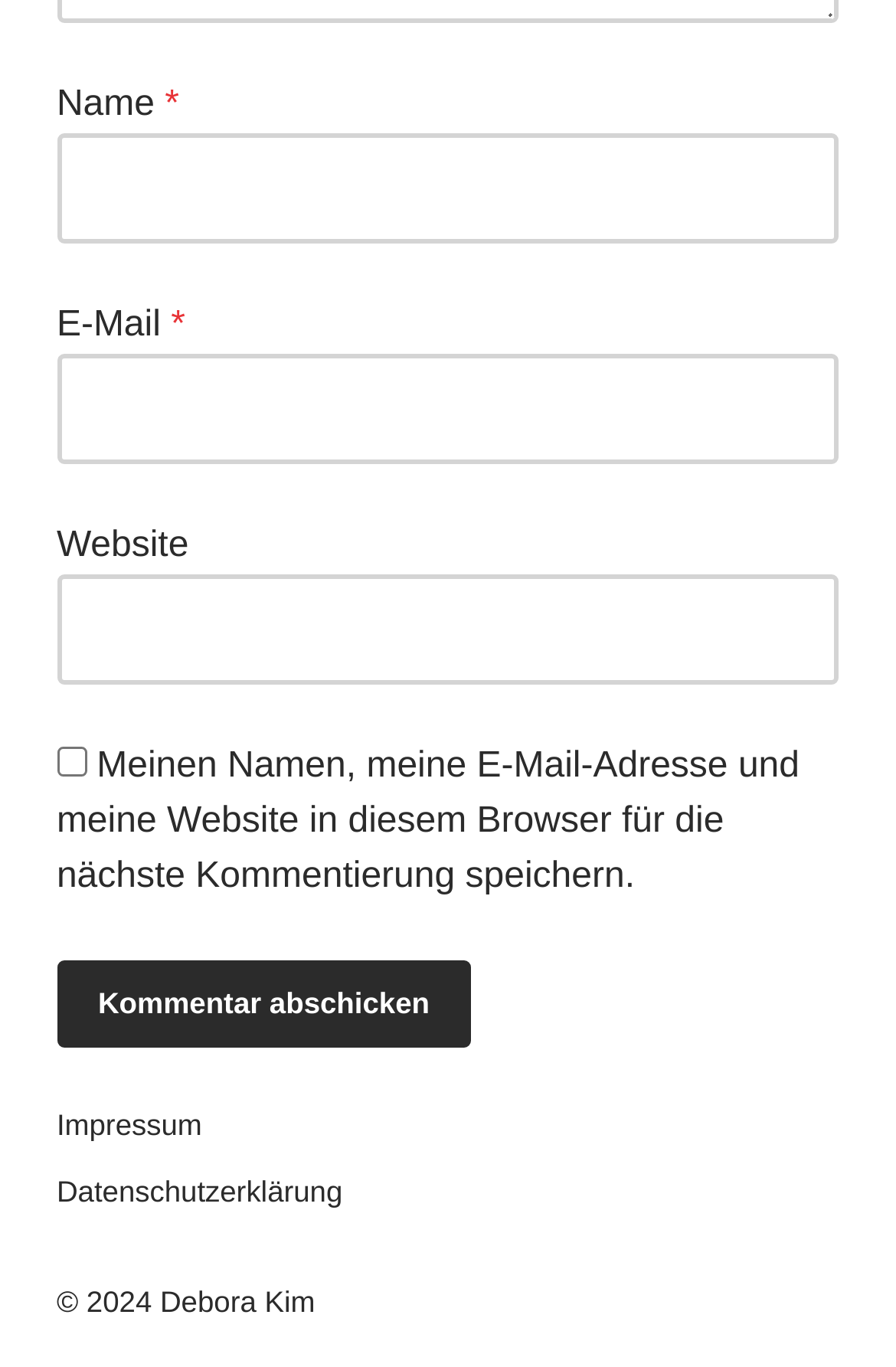Using the given description, provide the bounding box coordinates formatted as (top-left x, top-left y, bottom-right x, bottom-right y), with all values being floating point numbers between 0 and 1. Description: parent_node: Name * name="author"

[0.063, 0.097, 0.937, 0.178]